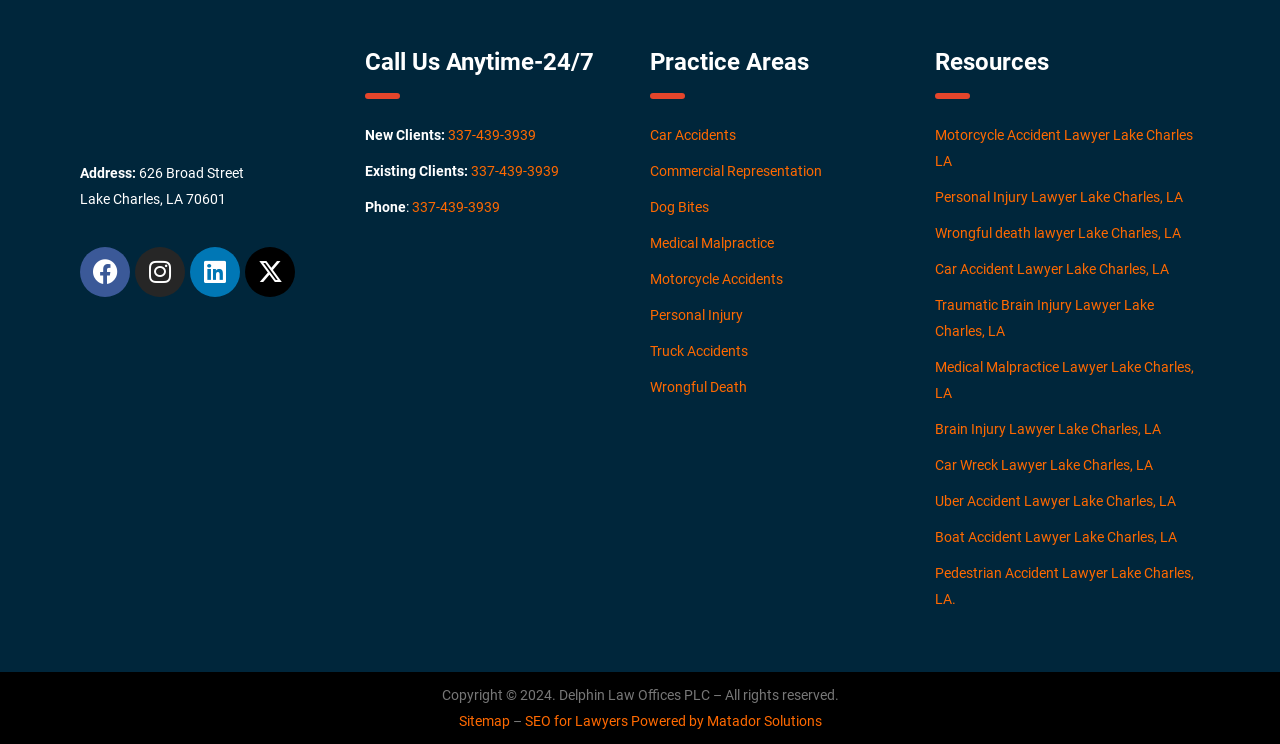Please look at the image and answer the question with a detailed explanation: What is the phone number for new clients?

The phone number for new clients can be found in the section 'Call Us Anytime-24/7', where it is listed as 'New Clients:' followed by the phone number '337-439-3939'.